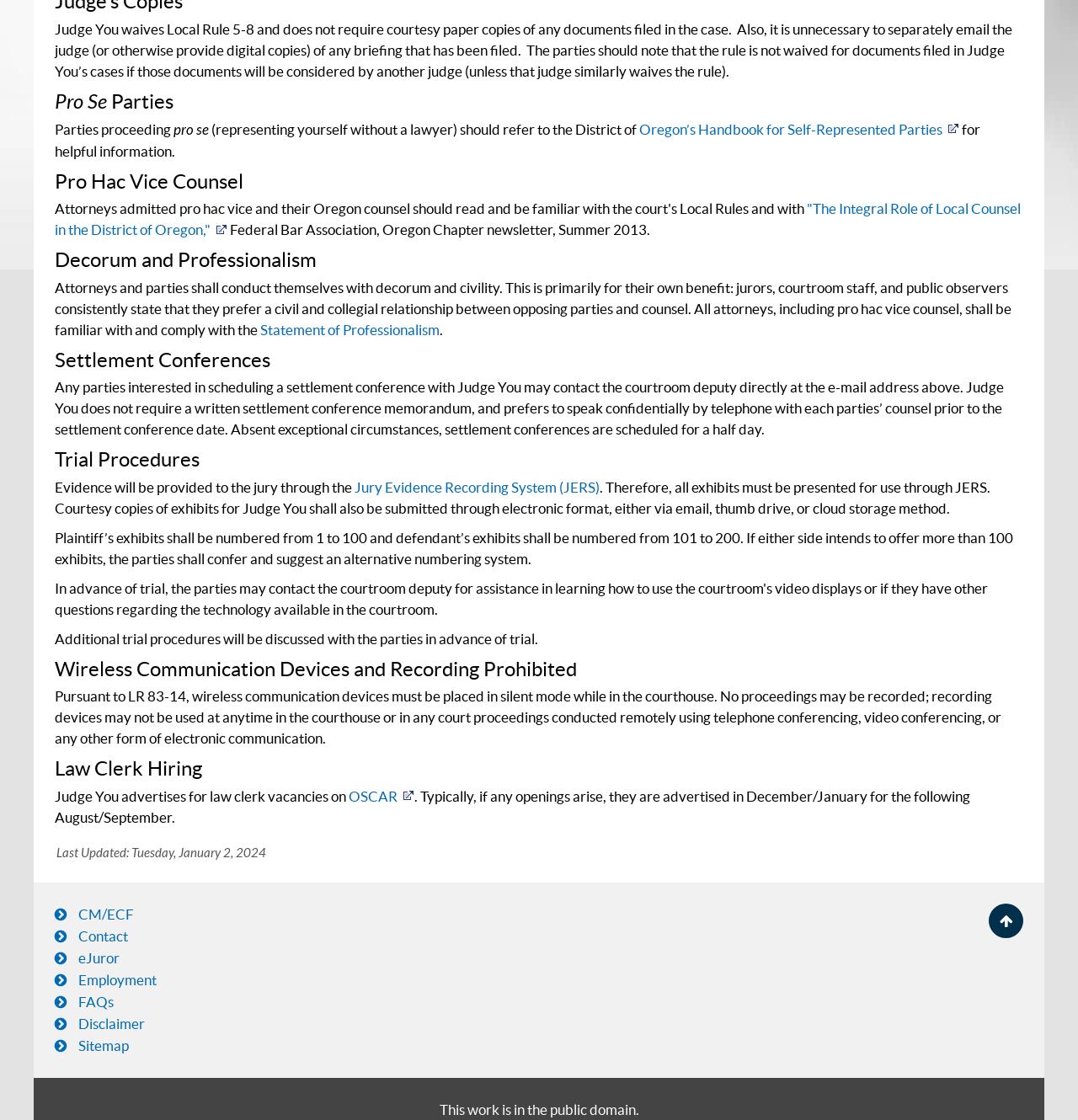What is the purpose of the Jury Evidence Recording System?
Refer to the image and give a detailed answer to the query.

According to the webpage, the Jury Evidence Recording System (JERS) is used to provide evidence to the jury, and all exhibits must be presented through JERS, with courtesy copies also submitted in electronic format.